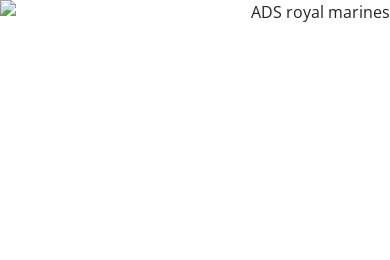Please give a short response to the question using one word or a phrase:
What event are the Royal Marines preparing for?

London Olympics